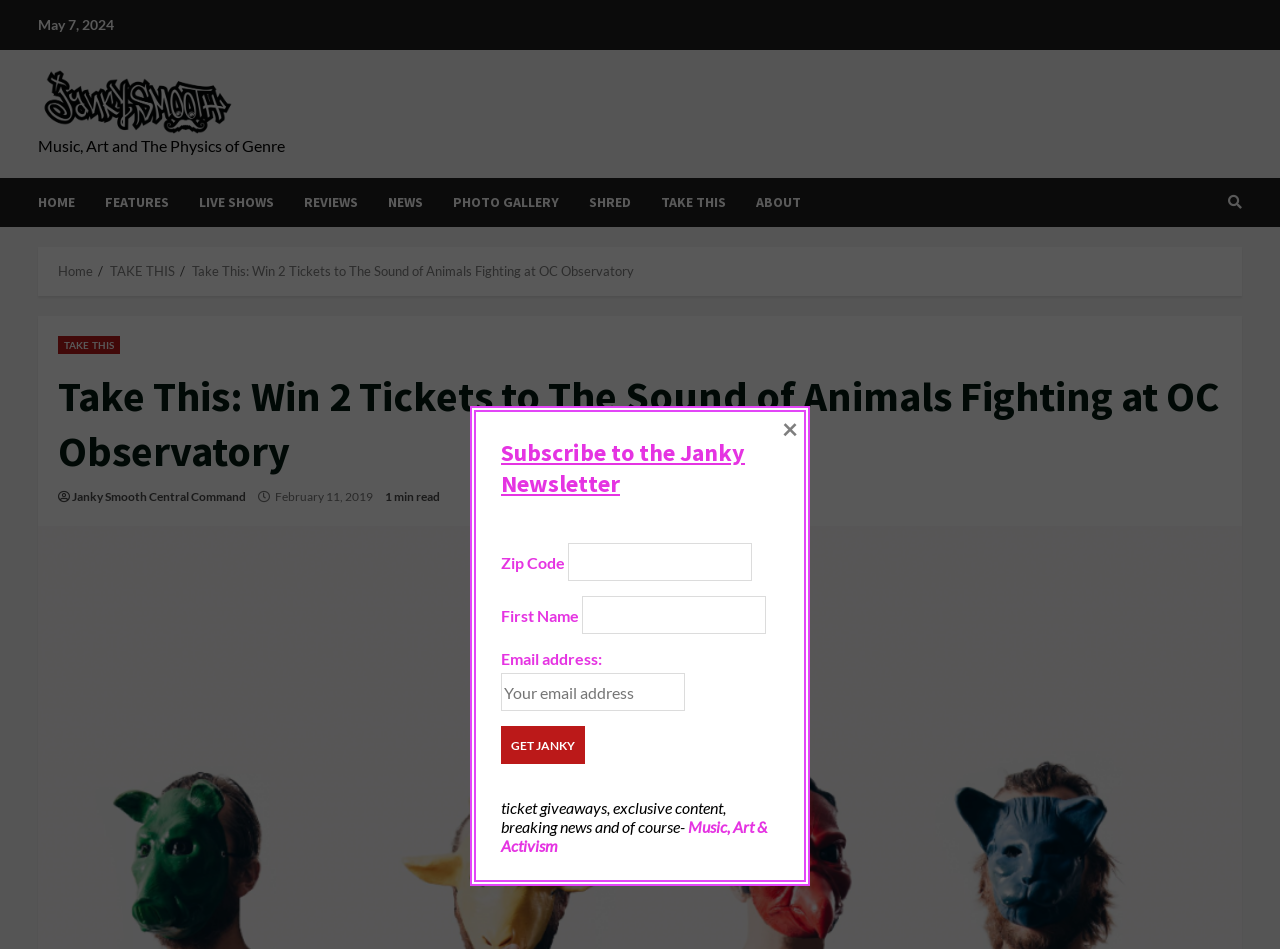Determine the bounding box for the described HTML element: "LIVE SHOWS". Ensure the coordinates are four float numbers between 0 and 1 in the format [left, top, right, bottom].

[0.144, 0.187, 0.226, 0.239]